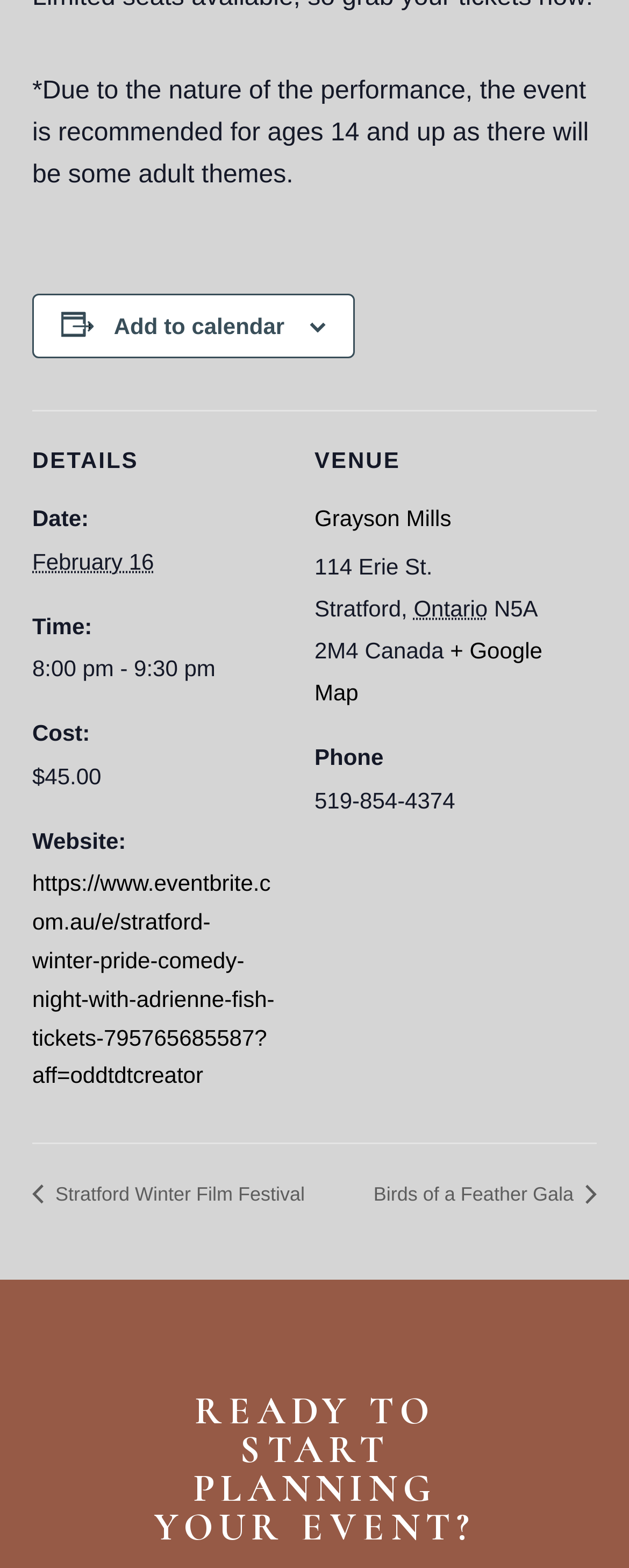What is the cost of the event?
Give a single word or phrase as your answer by examining the image.

$45.00